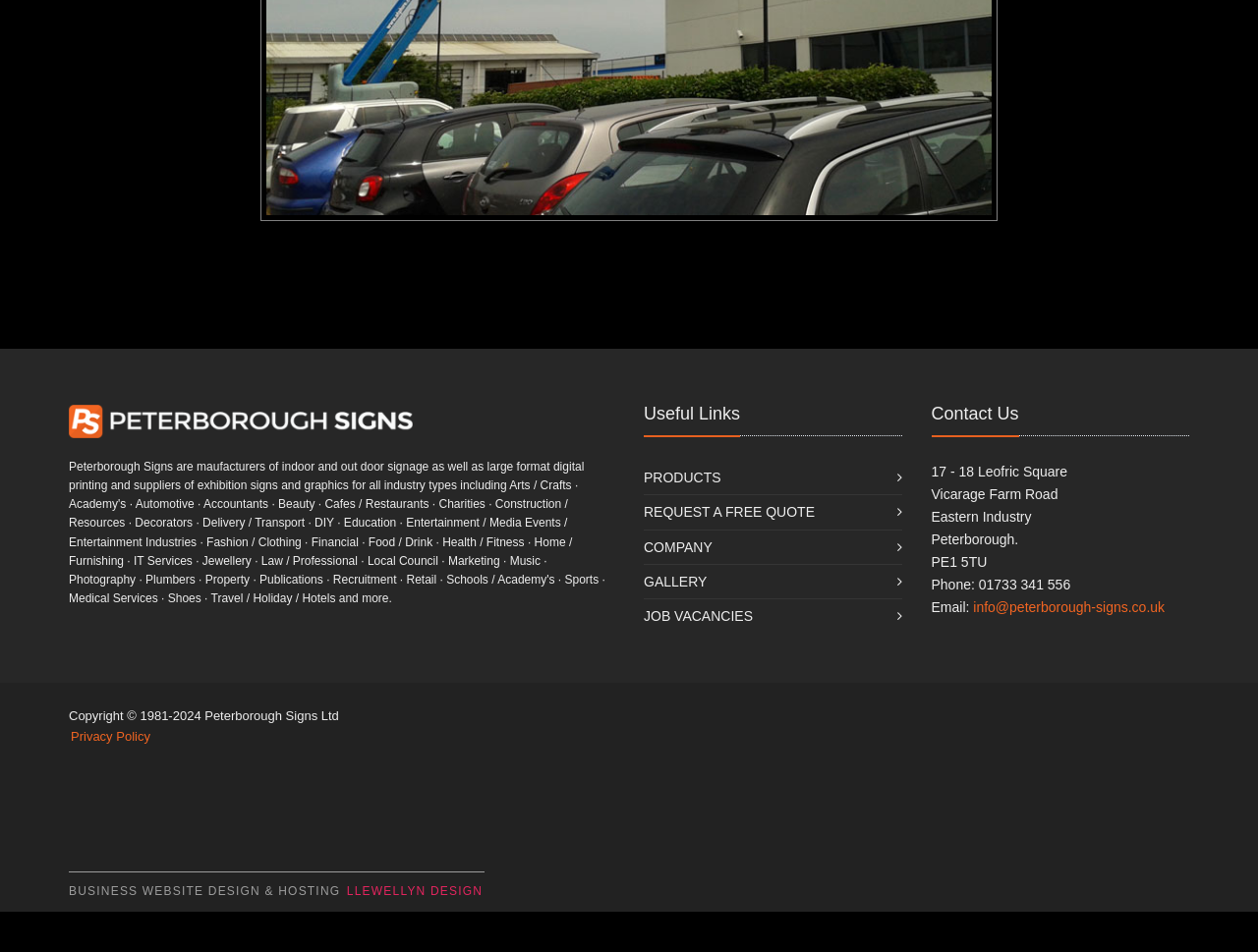What is the email address?
Look at the screenshot and provide an in-depth answer.

The email address can be found in the 'Contact Us' section, which is located at the right side of the webpage, under the 'Useful Links' section, and it is a link that can be clicked to send an email.